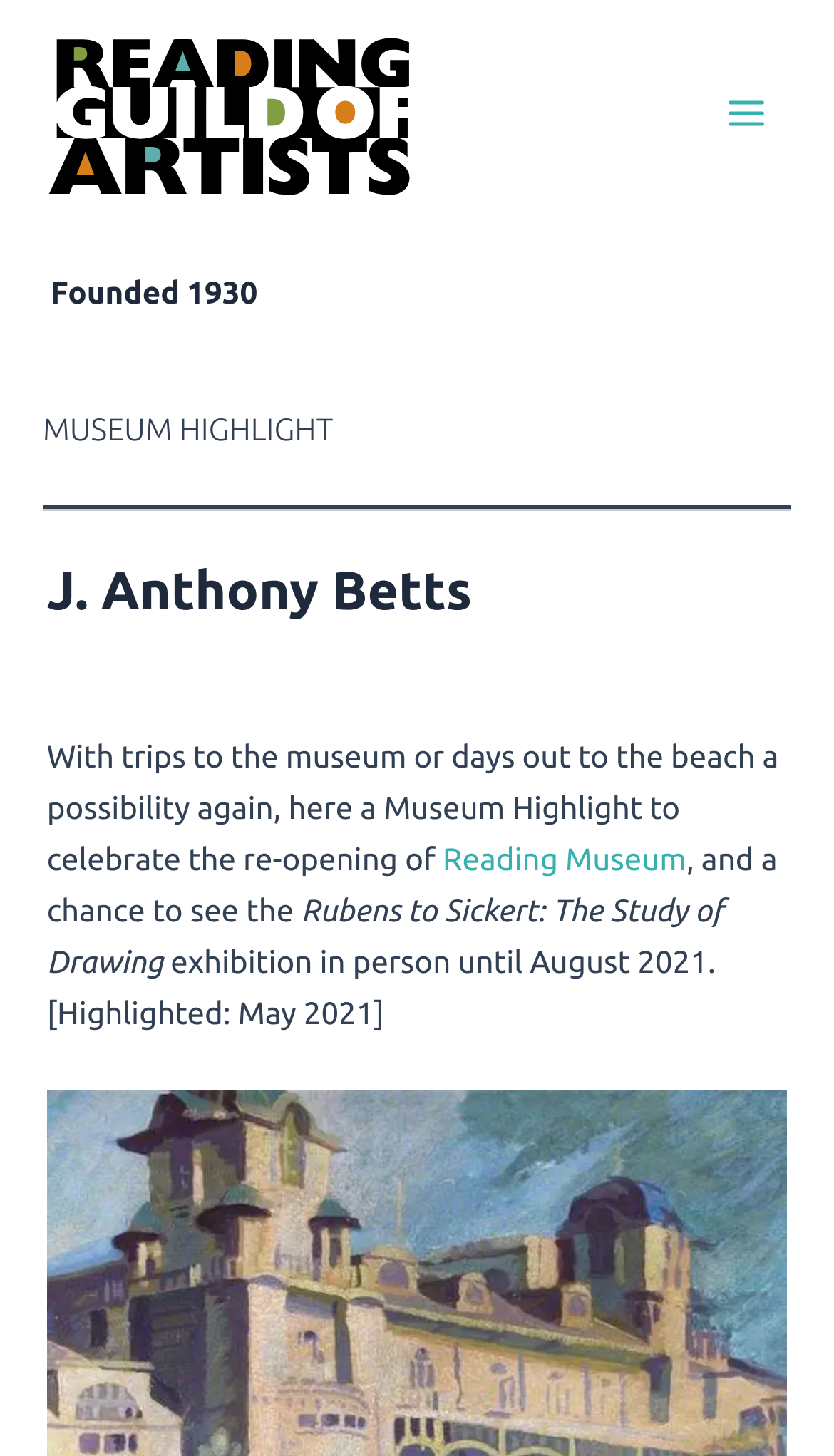Respond to the question below with a single word or phrase:
What is the title of the exhibition mentioned on this webpage?

Rubens to Sickert: The Study of Drawing